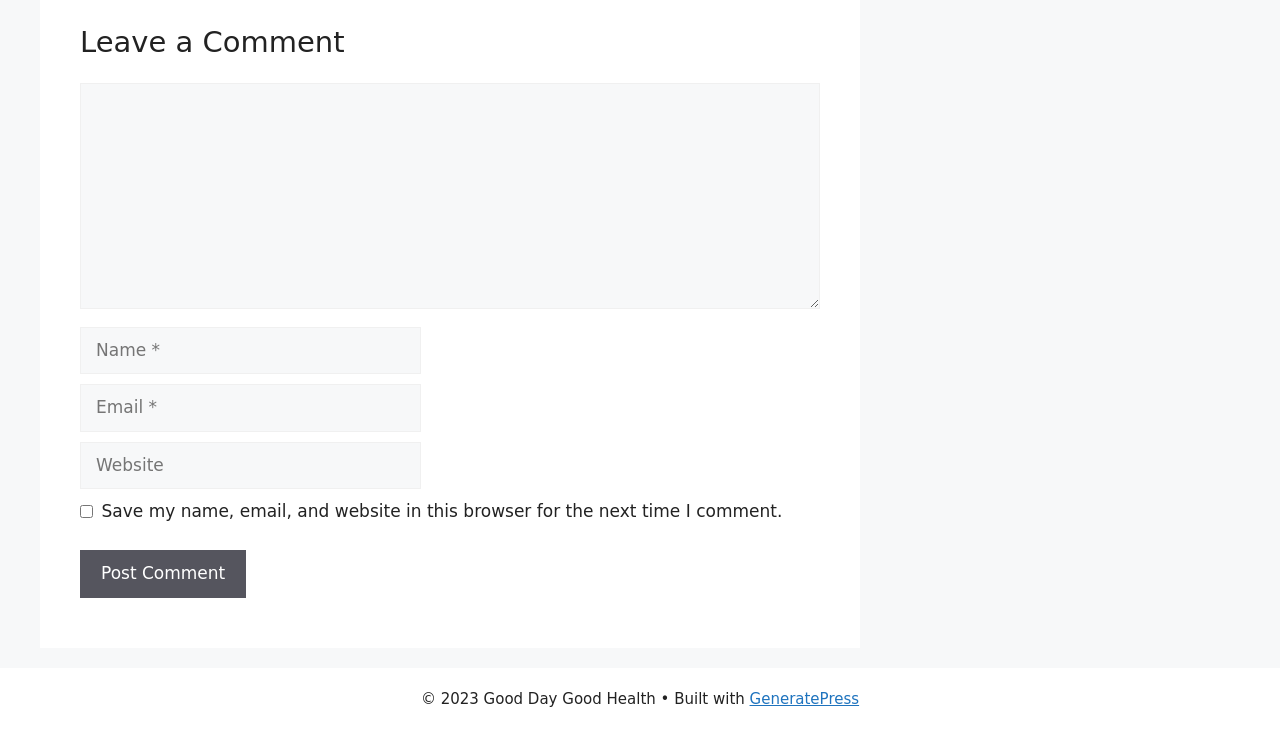What is the purpose of the textboxes?
Please provide a single word or phrase in response based on the screenshot.

Leave a comment